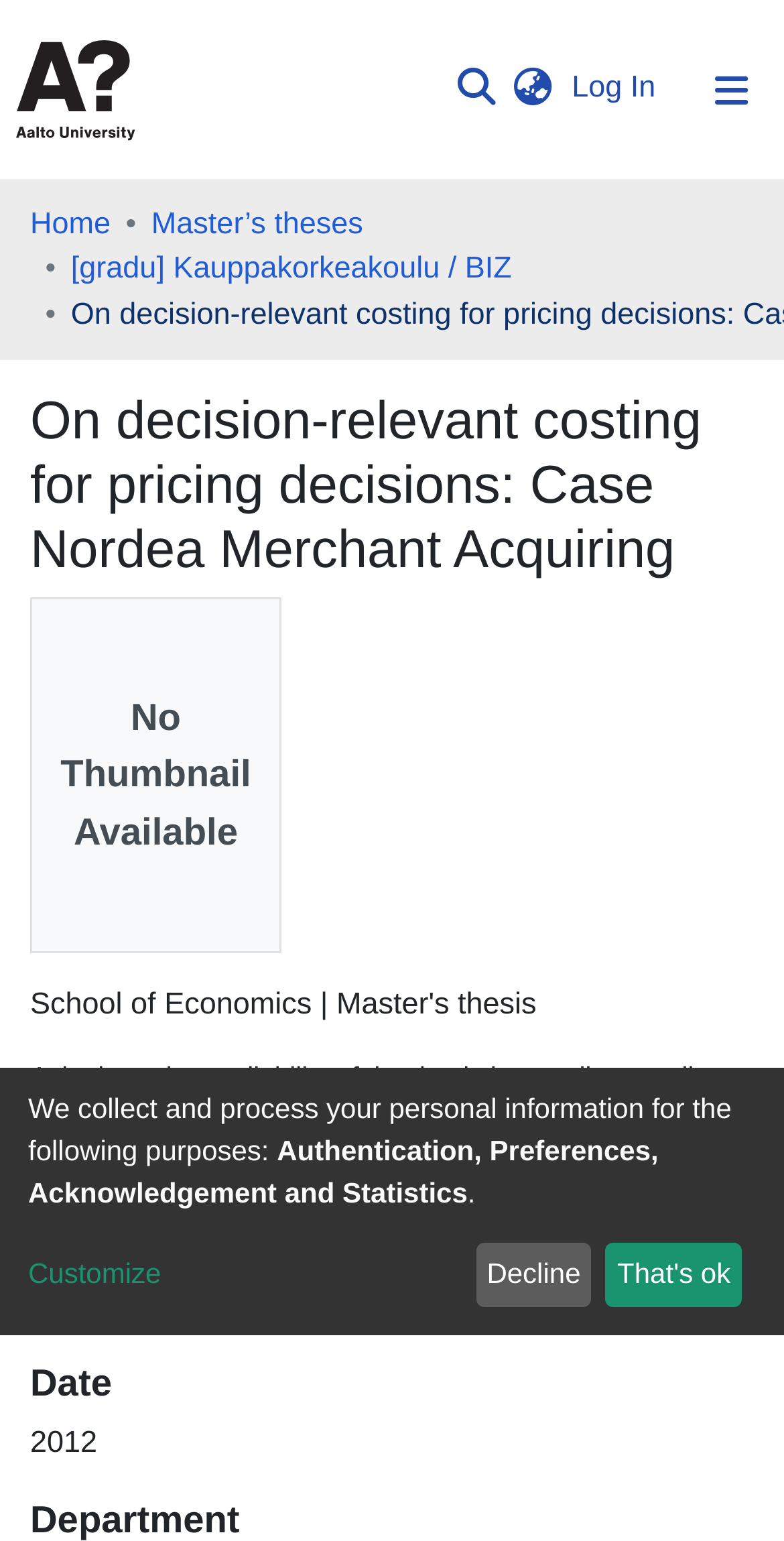What is the purpose of the search function?
Using the information from the image, provide a comprehensive answer to the question.

I inferred the purpose of the search function by looking at the search textbox and the submit search button, which suggests that the user can input a query and submit it to retrieve relevant results.